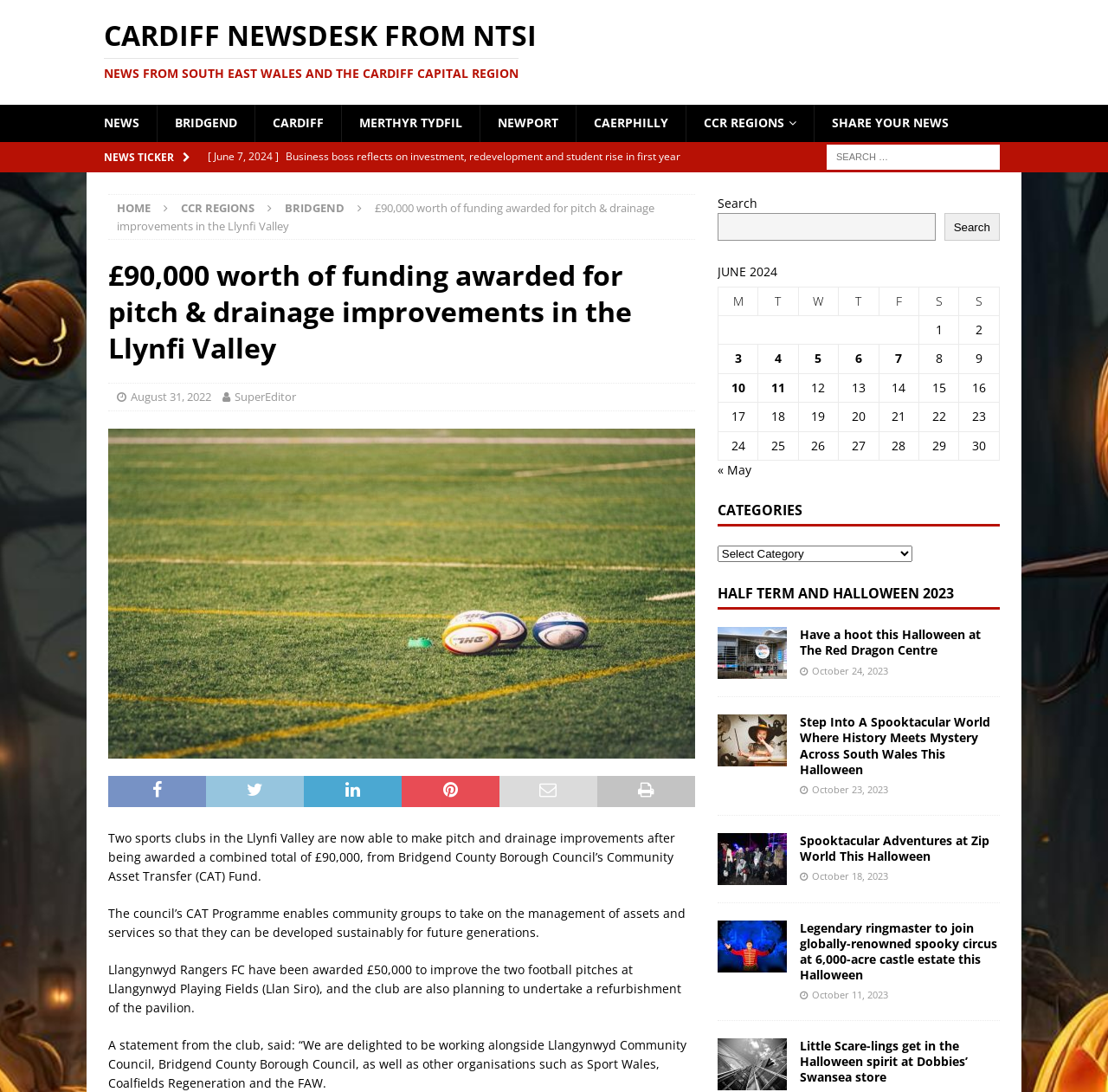Find the bounding box coordinates of the clickable element required to execute the following instruction: "Search for specific news". Provide the coordinates as four float numbers between 0 and 1, i.e., [left, top, right, bottom].

[0.647, 0.178, 0.683, 0.193]